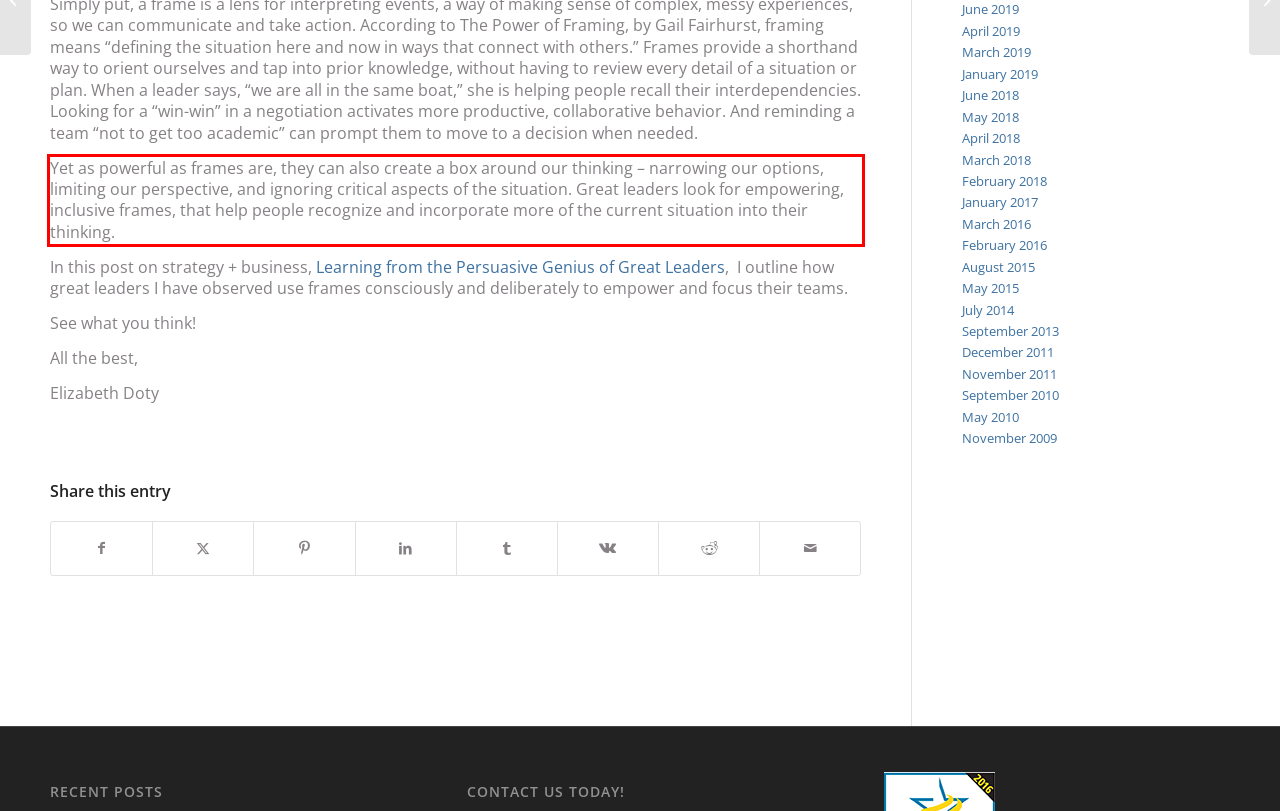With the given screenshot of a webpage, locate the red rectangle bounding box and extract the text content using OCR.

Yet as powerful as frames are, they can also create a box around our thinking – narrowing our options, limiting our perspective, and ignoring critical aspects of the situation. Great leaders look for empowering, inclusive frames, that help people recognize and incorporate more of the current situation into their thinking.